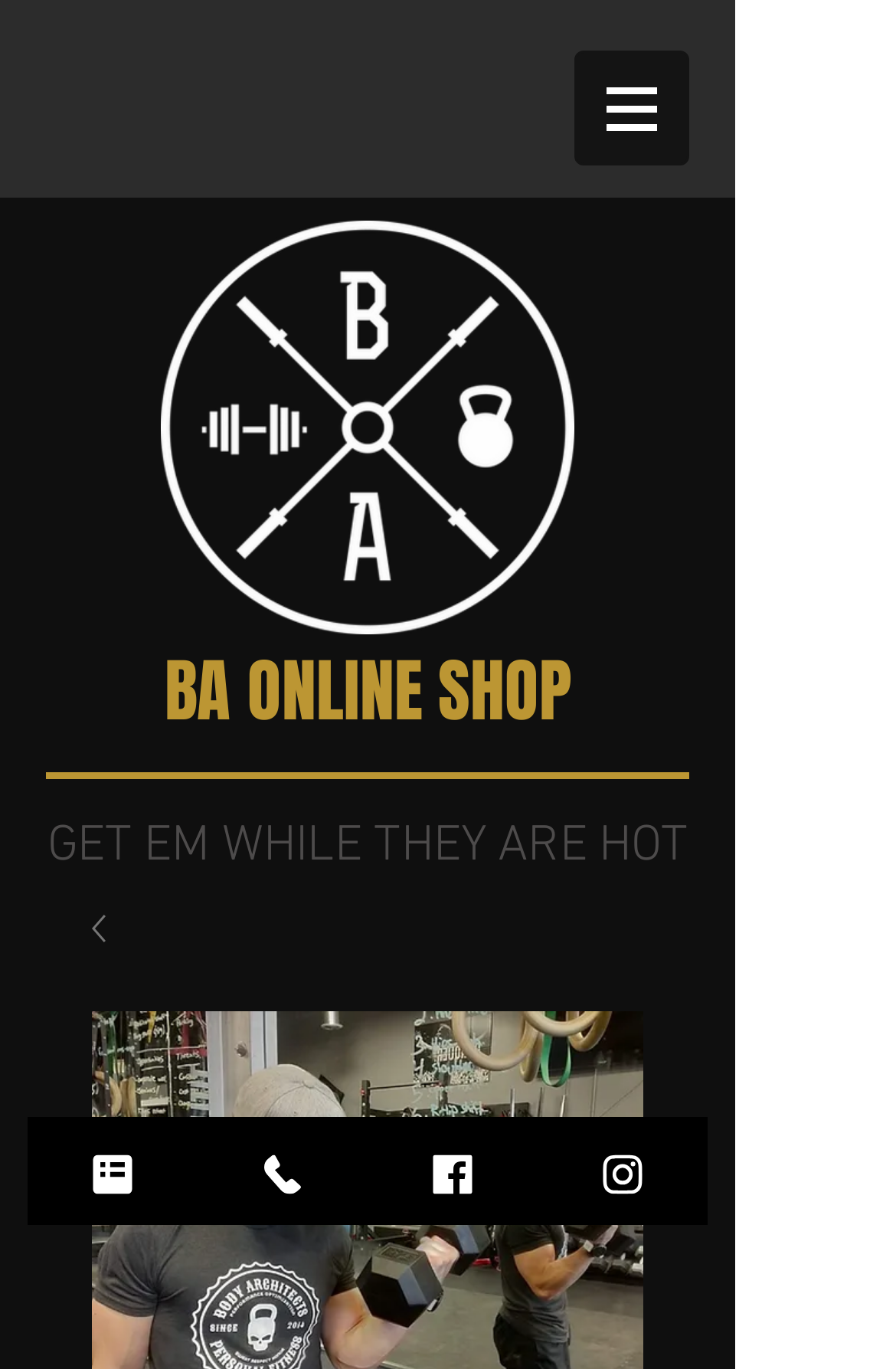Answer the following inquiry with a single word or phrase:
What is the name of the online shop?

BA ONLINE SHOP